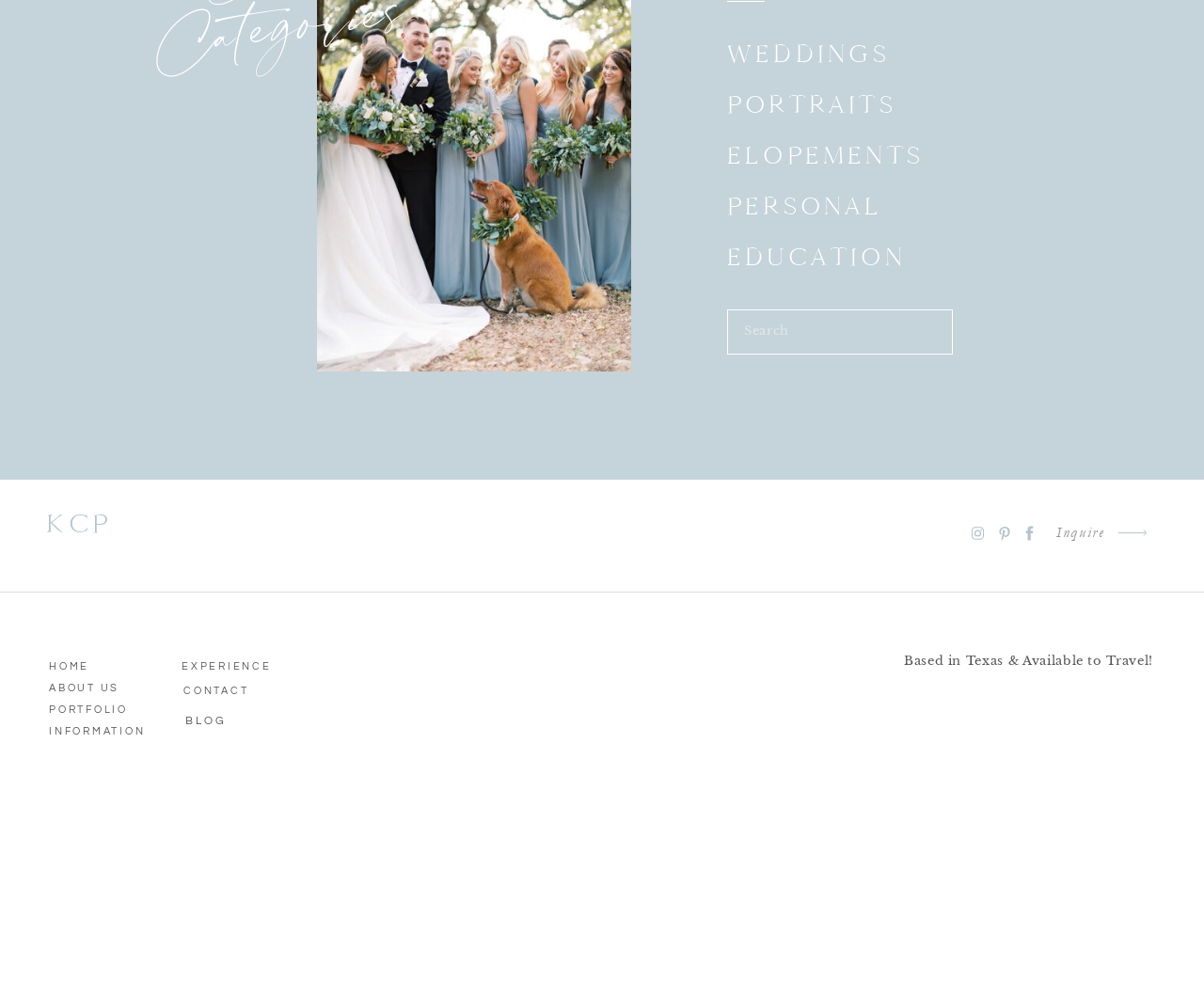Please locate the bounding box coordinates of the element that needs to be clicked to achieve the following instruction: "Visit the Monterey County Arts Habitat Studio Tour website". The coordinates should be four float numbers between 0 and 1, i.e., [left, top, right, bottom].

None